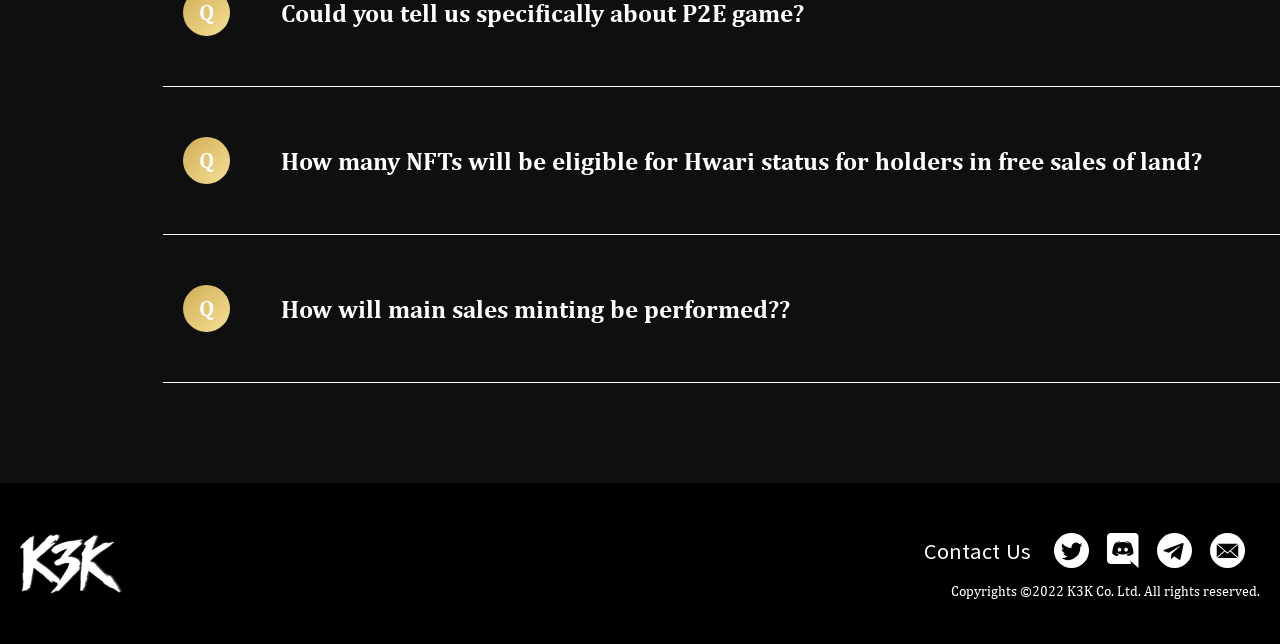Locate the bounding box coordinates of the UI element described by: "parent_node: Contact Us". Provide the coordinates as four float numbers between 0 and 1, formatted as [left, top, right, bottom].

[0.945, 0.828, 0.973, 0.882]